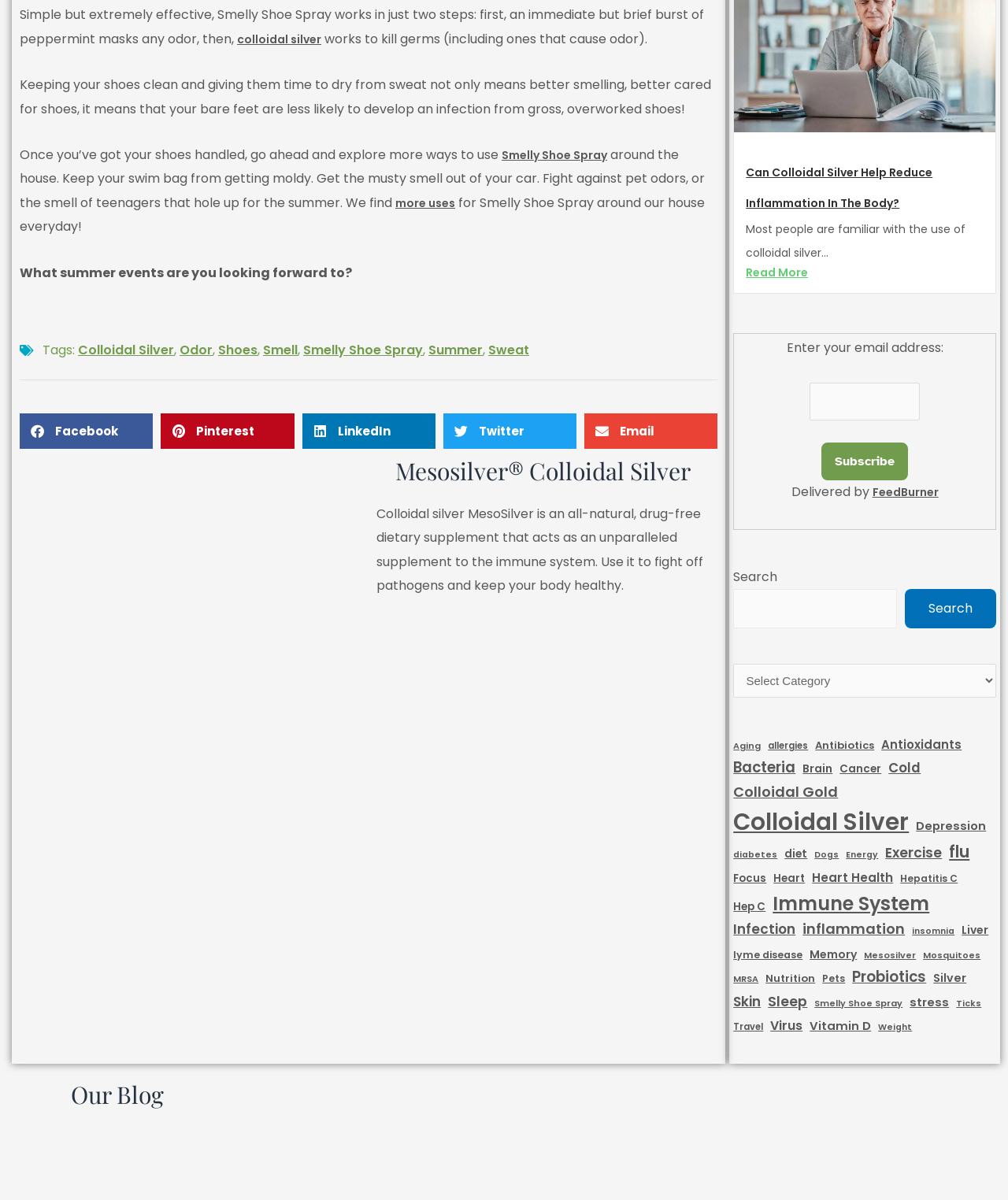Locate the bounding box coordinates of the area to click to fulfill this instruction: "Explore more uses of Smelly Shoe Spray". The bounding box should be presented as four float numbers between 0 and 1, in the order [left, top, right, bottom].

[0.392, 0.163, 0.452, 0.176]